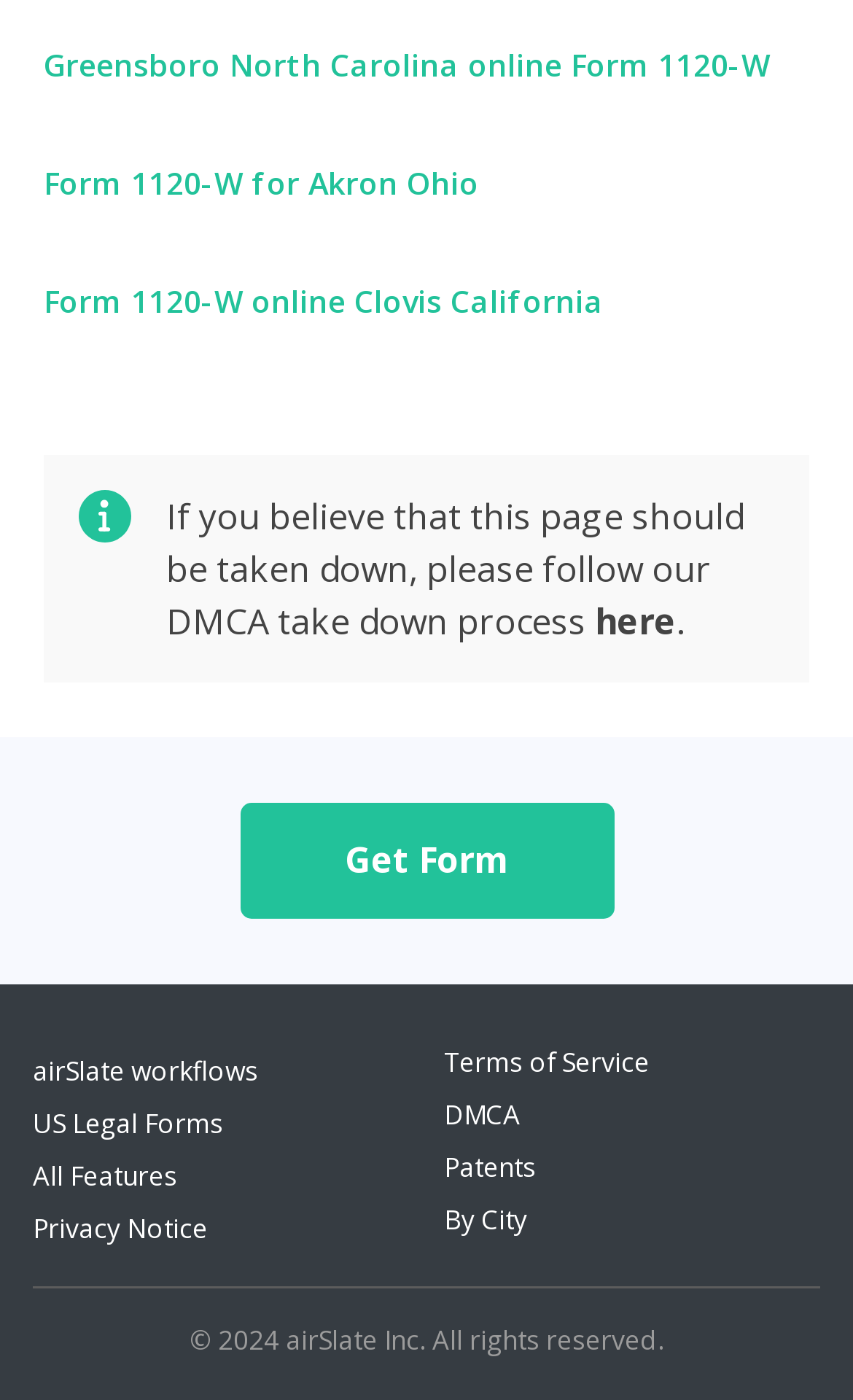Please specify the bounding box coordinates of the element that should be clicked to execute the given instruction: 'Click on the 'Subscribe' button'. Ensure the coordinates are four float numbers between 0 and 1, expressed as [left, top, right, bottom].

None